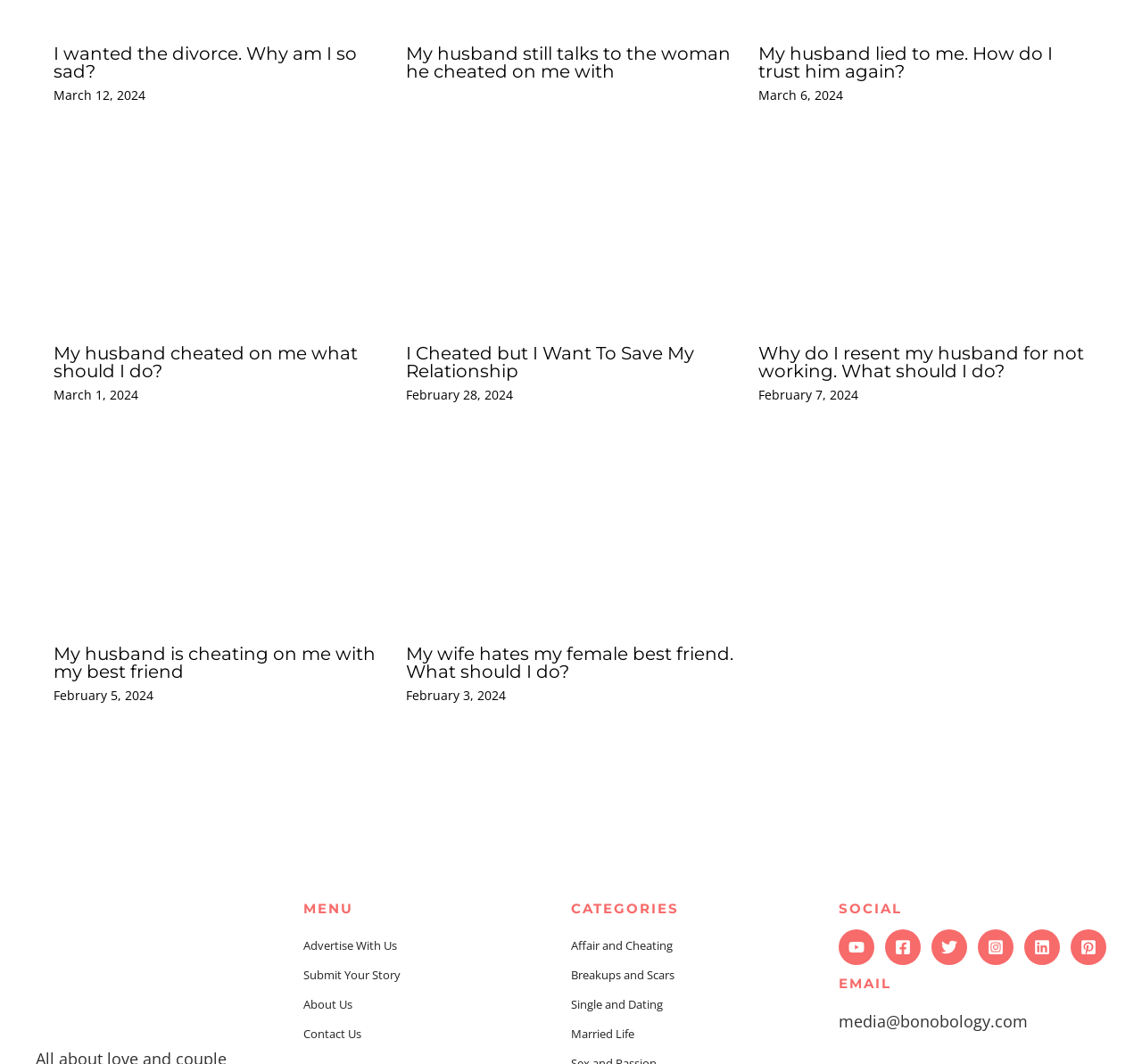What is the date of the third article?
Answer with a single word or phrase, using the screenshot for reference.

February 7, 2024